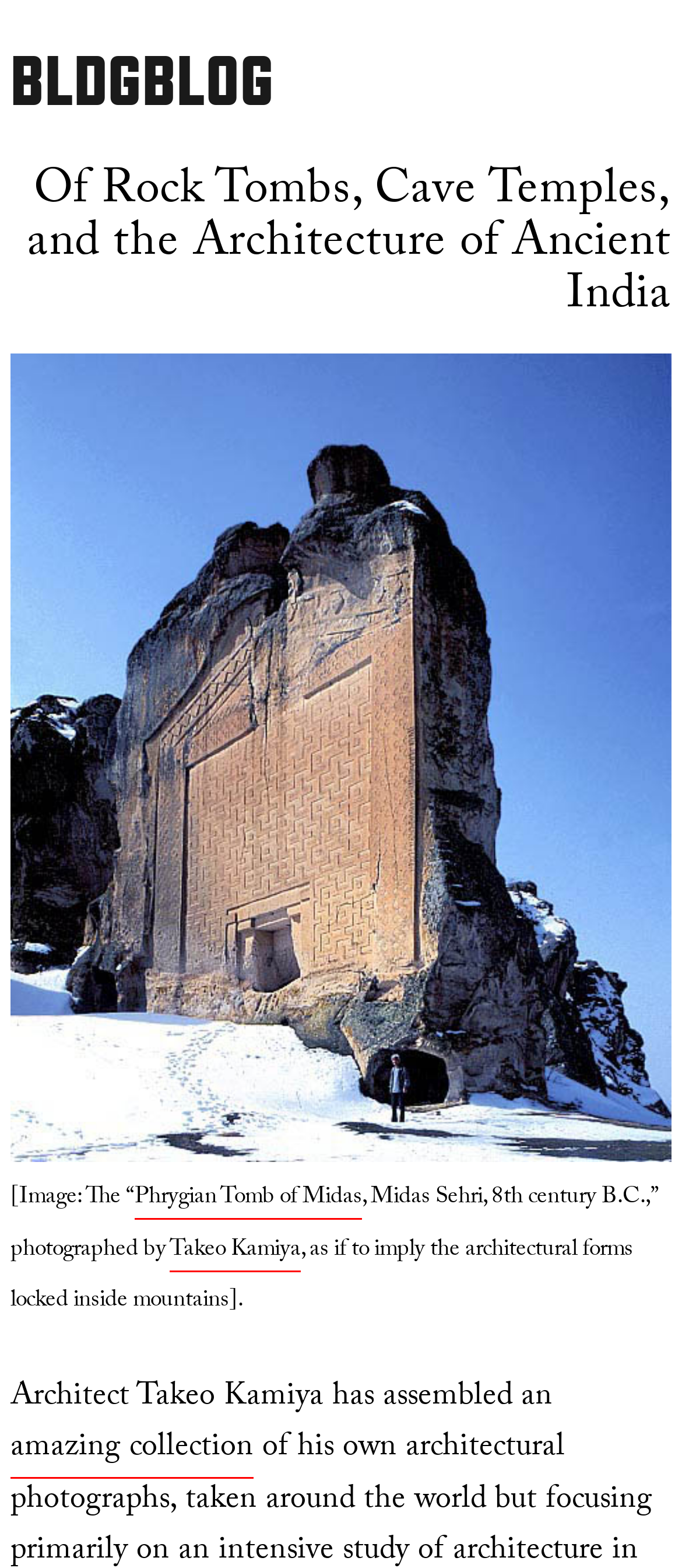Find the headline of the webpage and generate its text content.

Of Rock Tombs, Cave Temples, and the Architecture of Ancient India